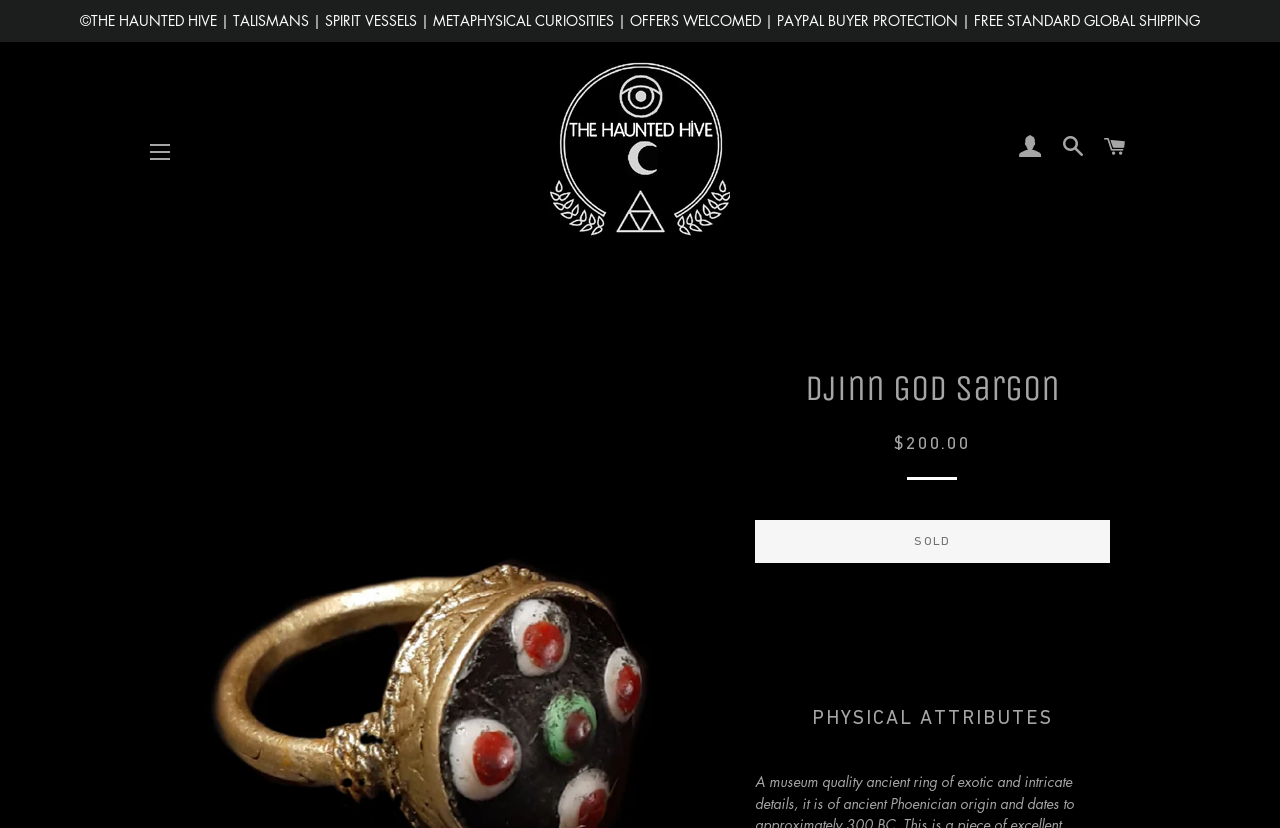Consider the image and give a detailed and elaborate answer to the question: 
What is the status of the item?

The status of the item is indicated by the button element with the text 'SOLD', which is located below the separator element and has a disabled property set to True.